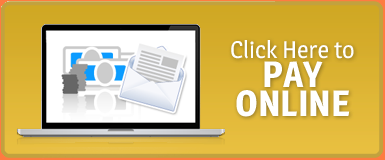Analyze the image and deliver a detailed answer to the question: What is the color of the font used for the call-to-action text?

The font used for the call-to-action text 'Click Here to PAY ONLINE' is white because the caption states that it is 'presented in a bold, white font'.